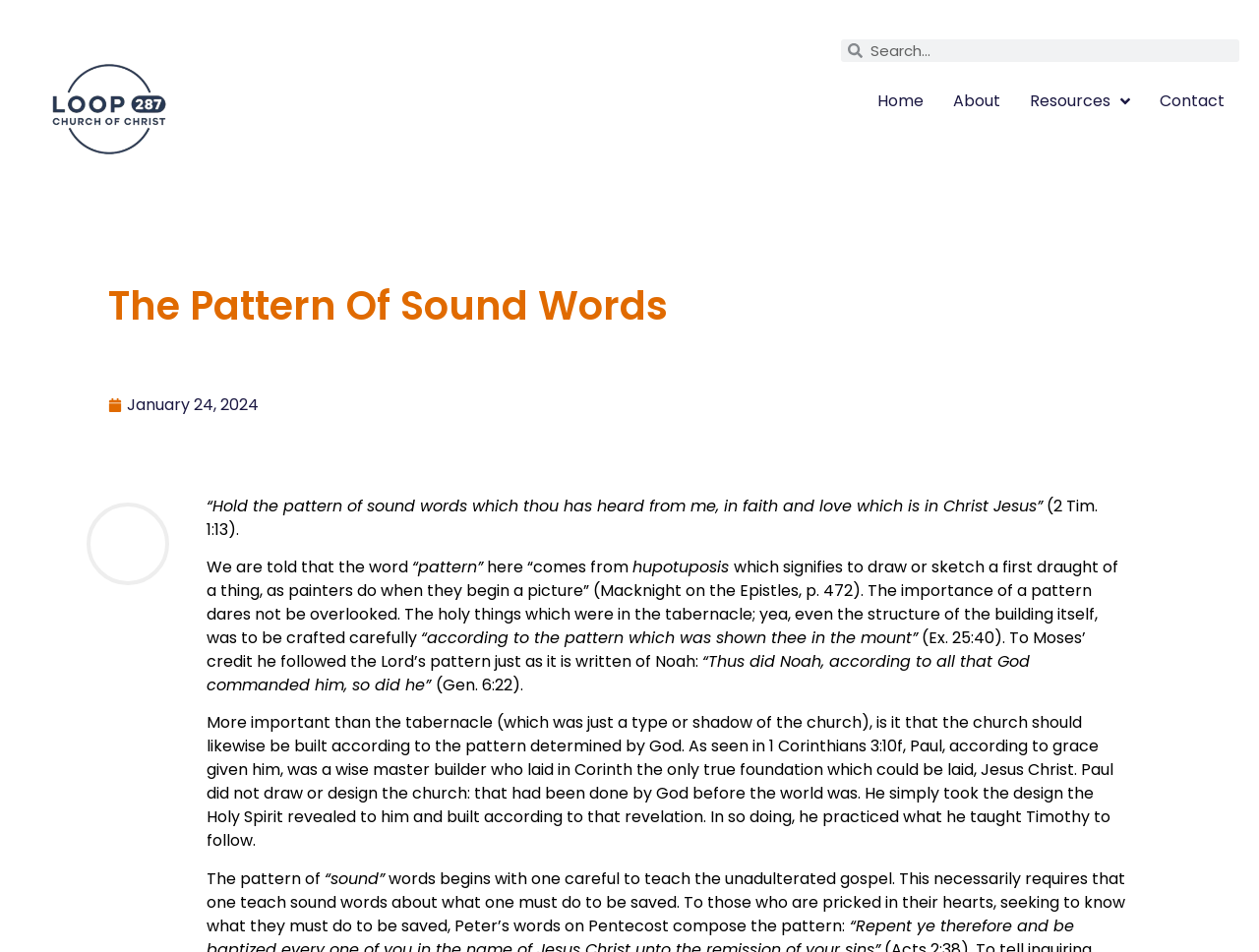Given the element description alt="lufkin tx", predict the bounding box coordinates for the UI element in the webpage screenshot. The format should be (top-left x, top-left y, bottom-right x, bottom-right y), and the values should be between 0 and 1.

[0.034, 0.044, 0.14, 0.184]